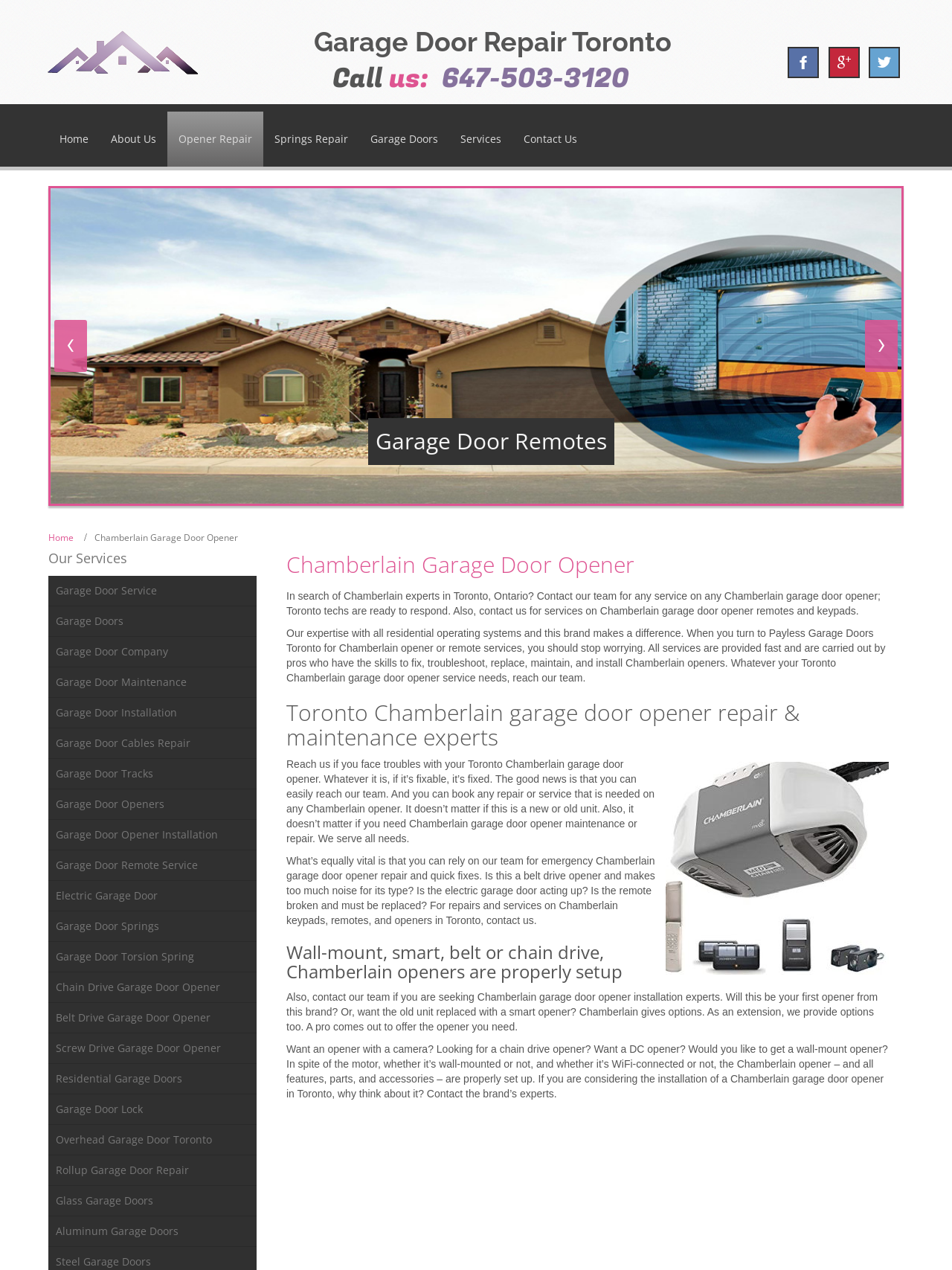Using the description: "parent_node: Call us: 647-503-3120", identify the bounding box of the corresponding UI element in the screenshot.

[0.043, 0.019, 0.212, 0.059]